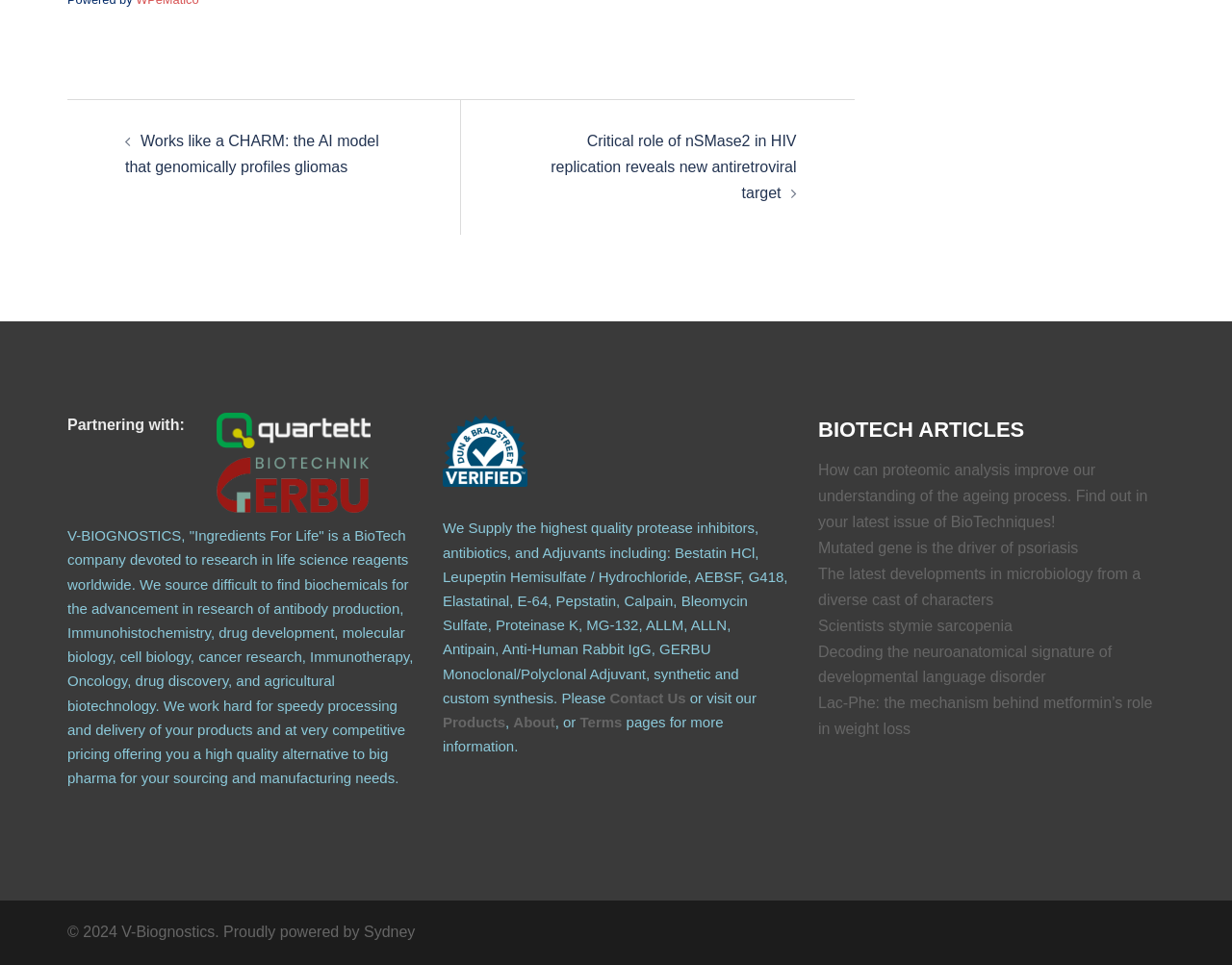Identify the bounding box coordinates of the region that needs to be clicked to carry out this instruction: "Learn more about the company by clicking on the About link". Provide these coordinates as four float numbers ranging from 0 to 1, i.e., [left, top, right, bottom].

[0.417, 0.74, 0.451, 0.757]